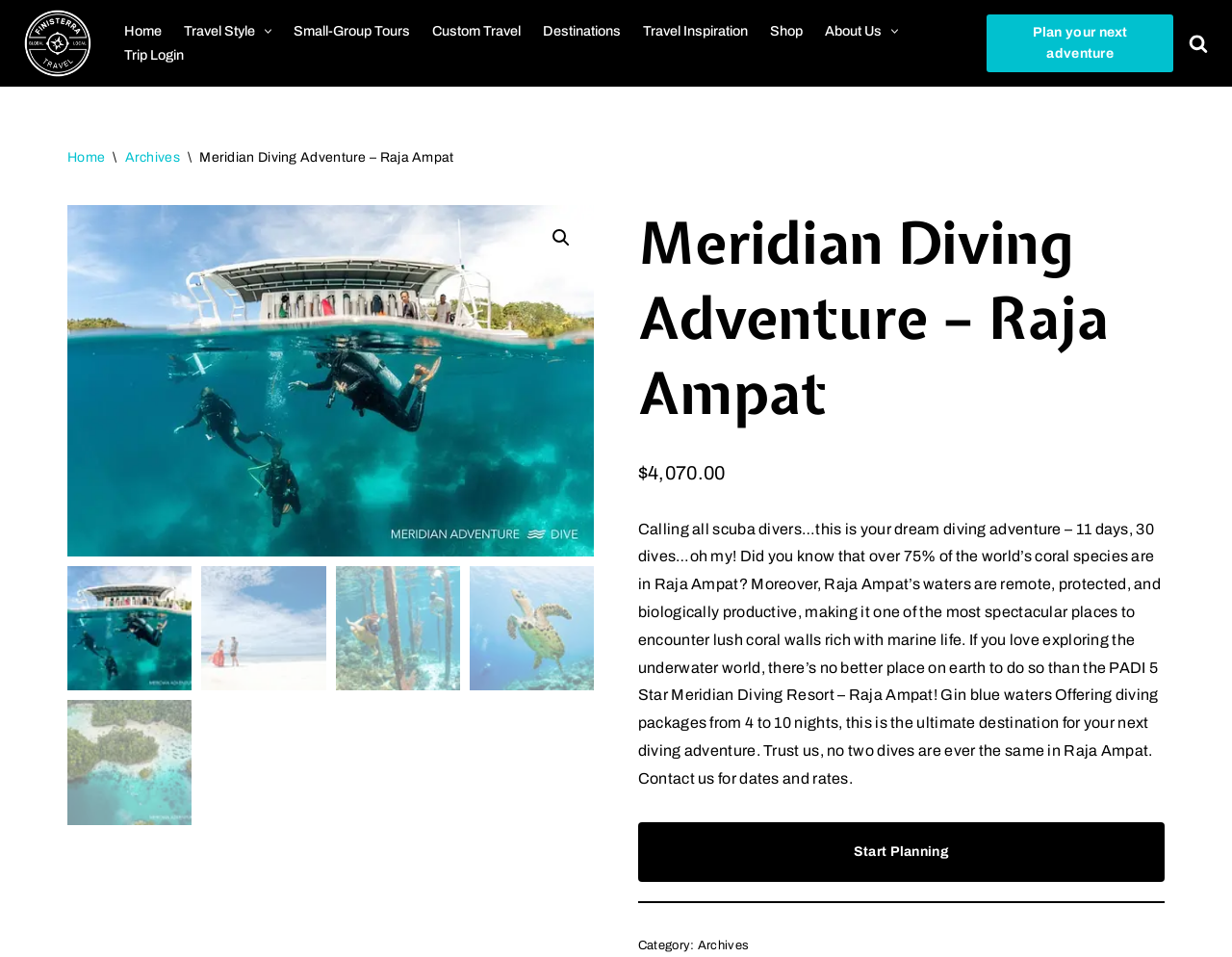What is the price of the diving adventure?
Please provide a single word or phrase answer based on the image.

$4,070.00